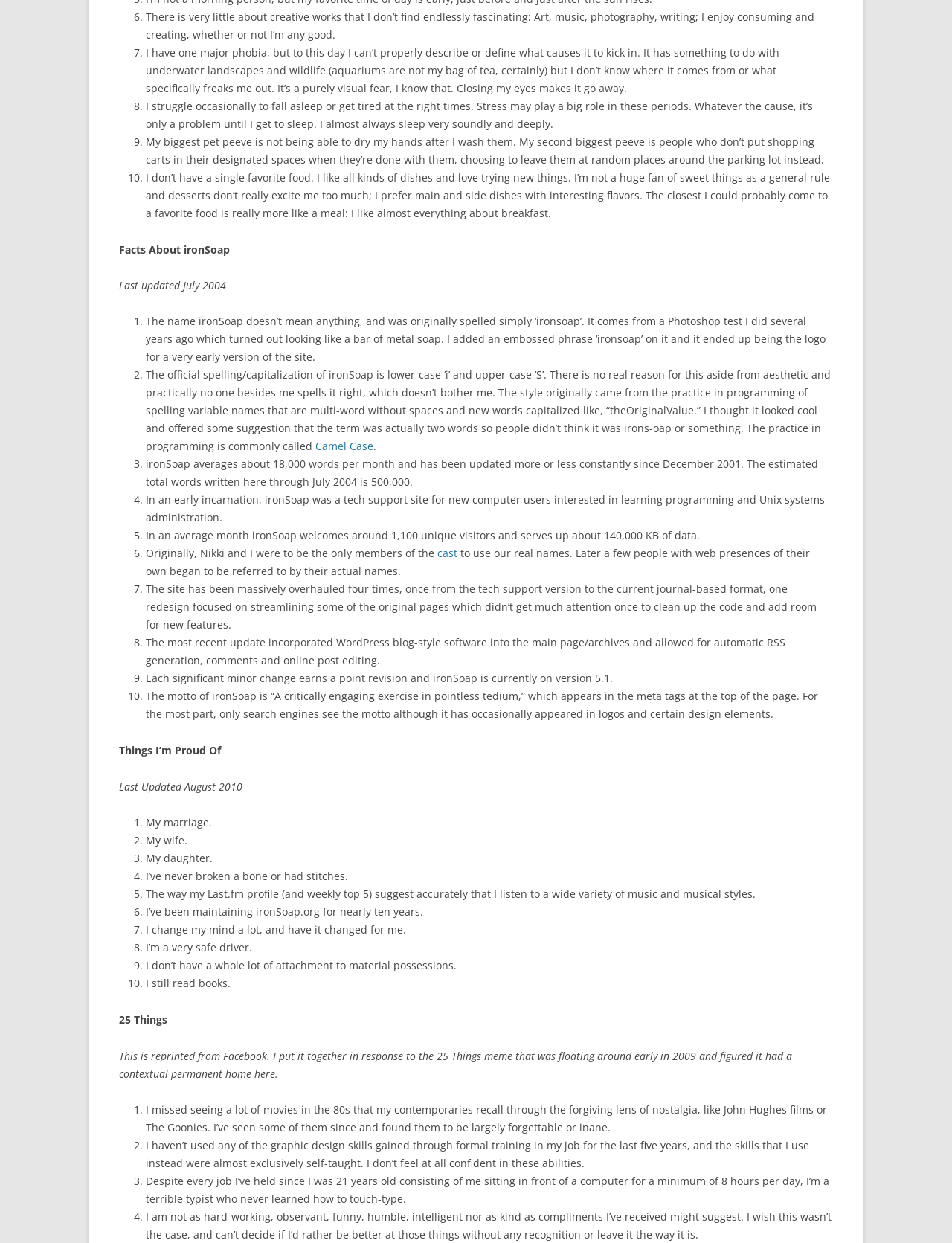Bounding box coordinates are specified in the format (top-left x, top-left y, bottom-right x, bottom-right y). All values are floating point numbers bounded between 0 and 1. Please provide the bounding box coordinate of the region this sentence describes: Camel Case

[0.331, 0.353, 0.392, 0.365]